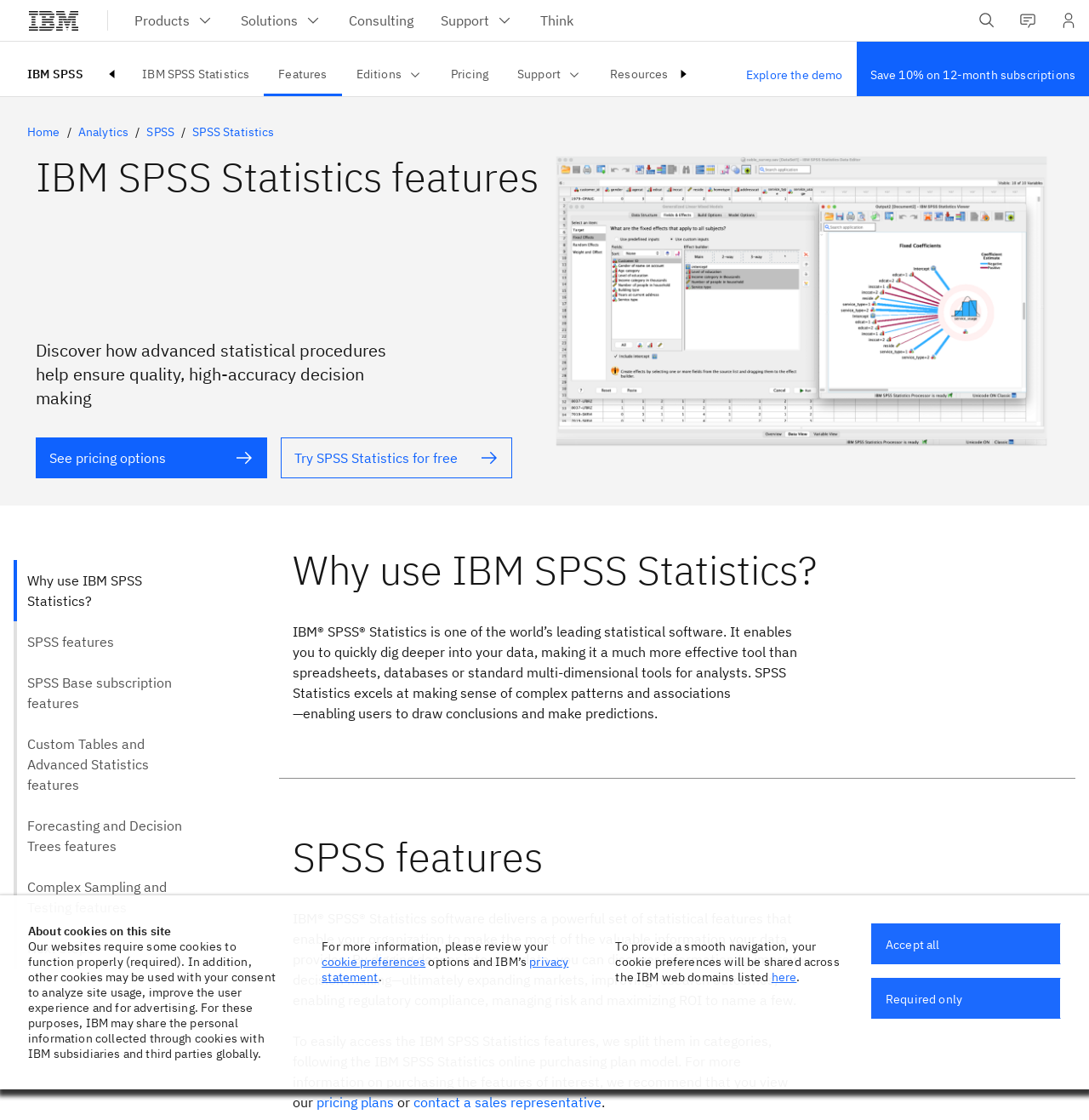Please specify the bounding box coordinates of the region to click in order to perform the following instruction: "Try SPSS Statistics for free".

[0.257, 0.391, 0.47, 0.427]